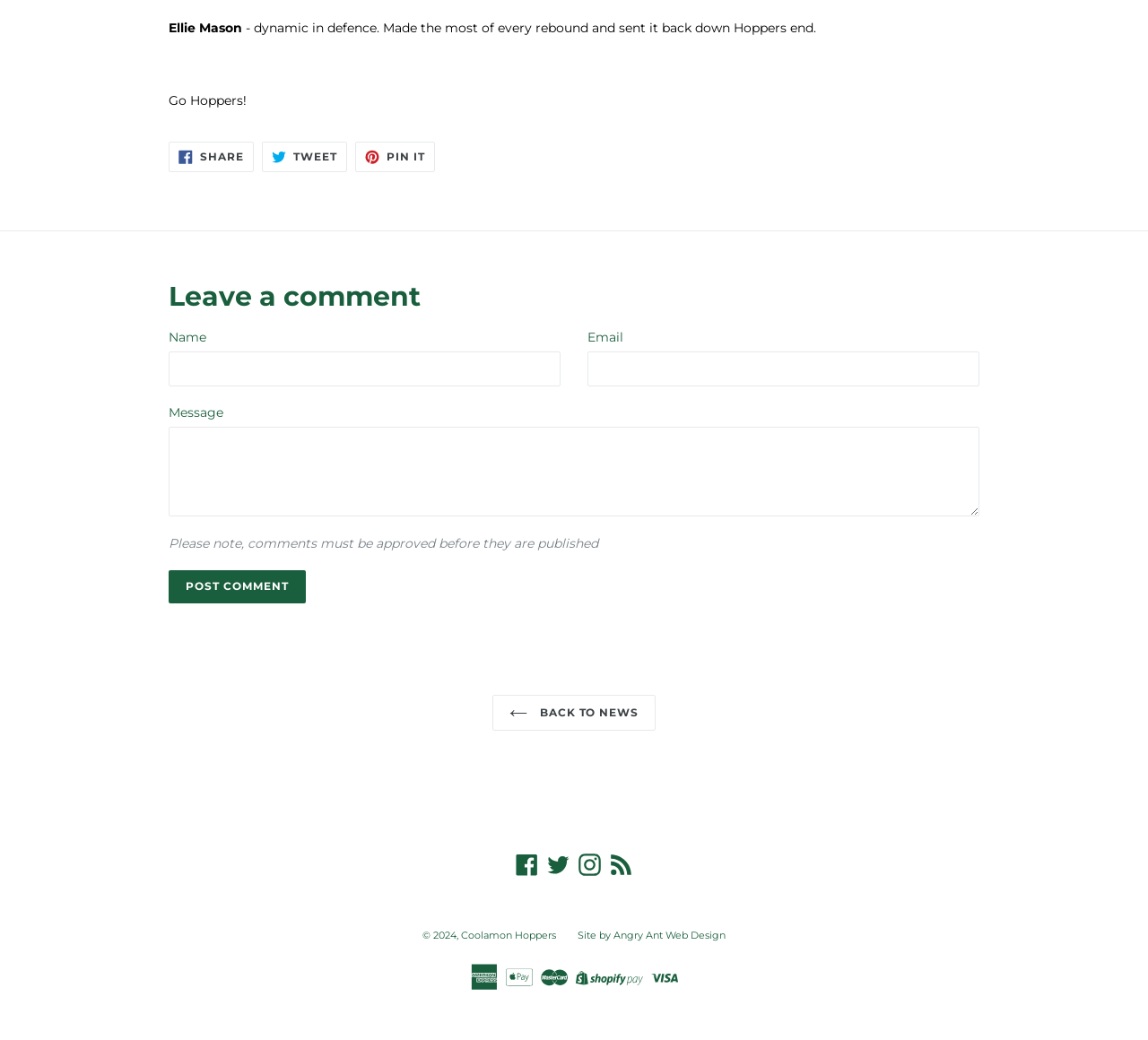Using the webpage screenshot, find the UI element described by Coolamon Hoppers. Provide the bounding box coordinates in the format (top-left x, top-left y, bottom-right x, bottom-right y), ensuring all values are floating point numbers between 0 and 1.

[0.402, 0.893, 0.484, 0.905]